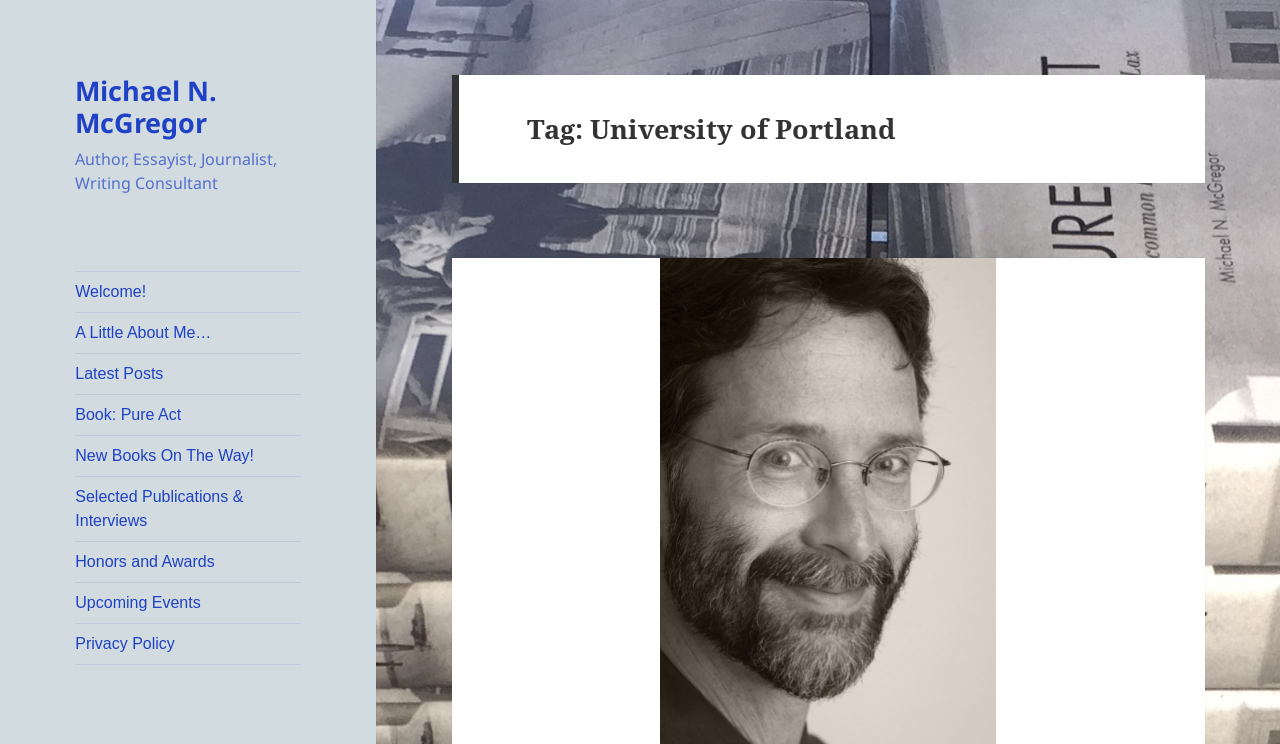Produce a meticulous description of the webpage.

The webpage is about Michael N. McGregor, an author, essayist, journalist, and writing consultant. At the top left, there is a link to the author's name, "Michael N. McGregor", followed by a brief description of his profession. Below this, there are several links, including "Welcome!", "A Little About Me…", "Latest Posts", and others, which are likely navigation links to different sections of the website. These links are aligned vertically and take up a significant portion of the left side of the page.

On the right side of the page, there is a header section with a heading that reads "Tag: University of Portland". This section is positioned above the links on the left side, but below the author's name and profession description.